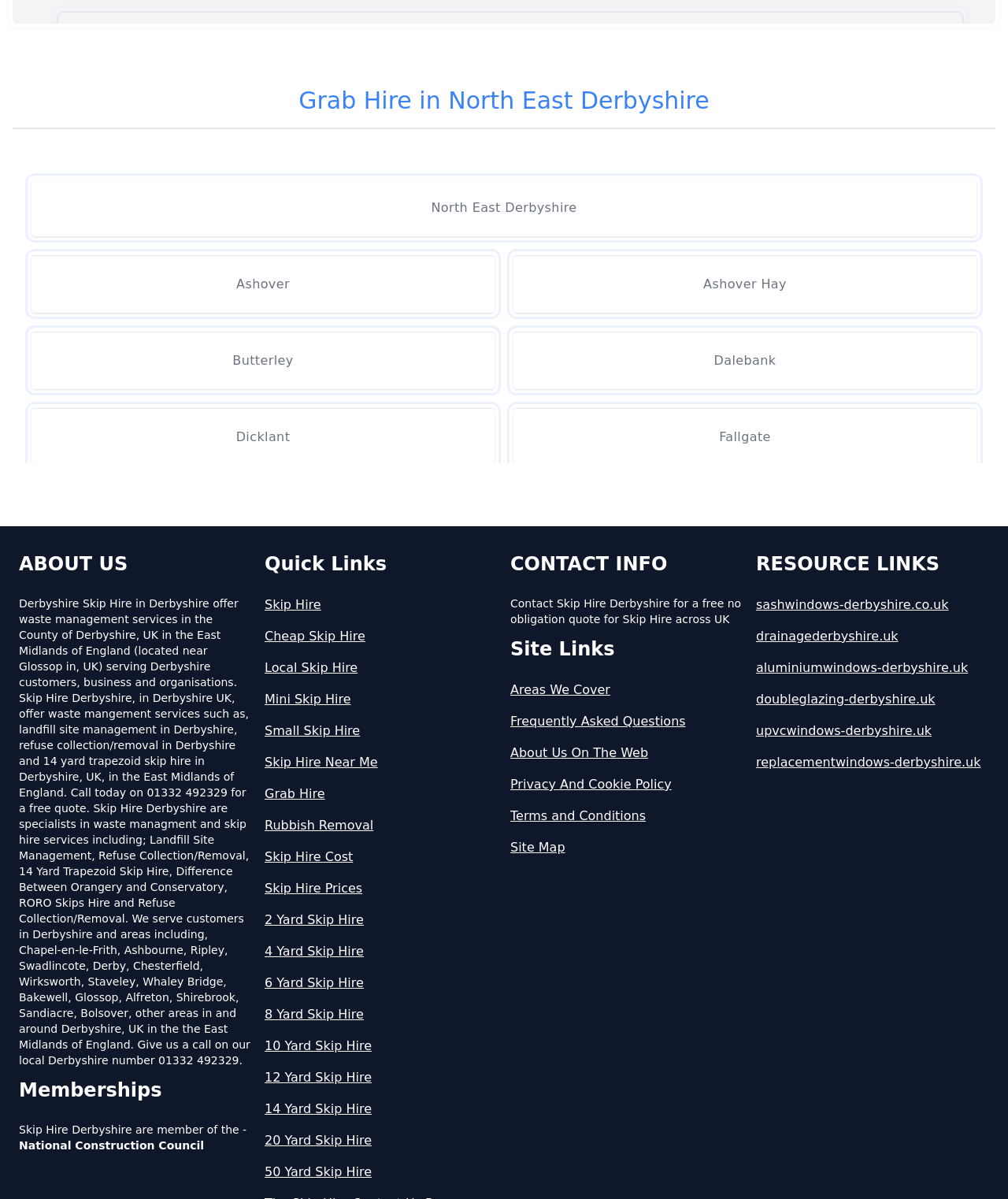What is the difference between Grab Hire and Skip Hire?
Based on the image content, provide your answer in one word or a short phrase.

Not explicitly stated